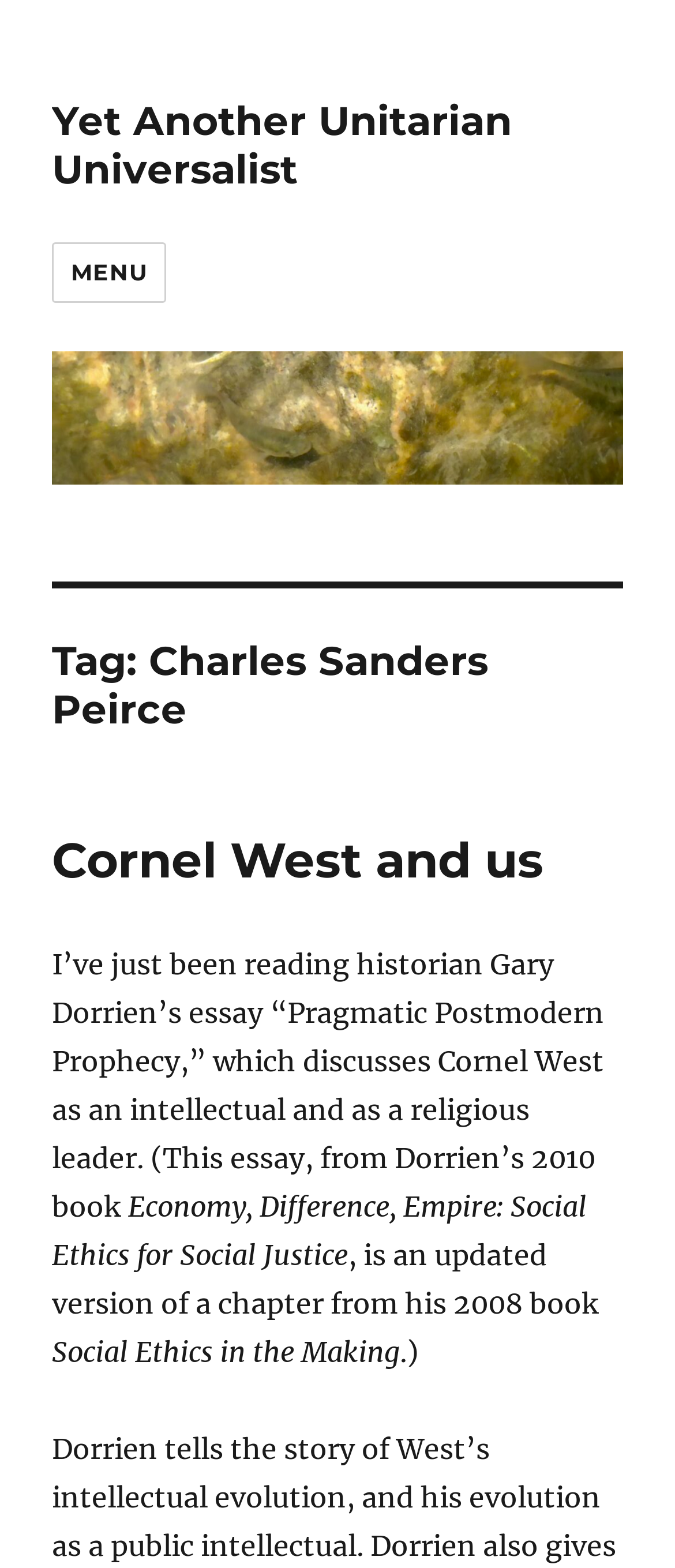Generate a comprehensive caption for the webpage you are viewing.

The webpage is about Charles Sanders Peirce, a Unitarian Universalist, and features a collection of texts and links related to this topic. At the top, there is a link with the title "Yet Another Unitarian Universalist" and a button labeled "MENU" that controls site navigation and social navigation. 

Below the top section, there is a header area with a heading "Tag: Charles Sanders Peirce" followed by another header with a heading "Cornel West and us". The latter header contains a link with the same title. 

Underneath the headers, there are four blocks of text. The first block discusses Cornel West as an intellectual and religious leader, citing an essay by historian Gary Dorrien. The second block mentions a book titled "Economy, Difference, Empire: Social Ethics for Social Justice". The third block refers to an updated chapter from a 2008 book, and the fourth block mentions another book titled "Social Ethics in the Making".